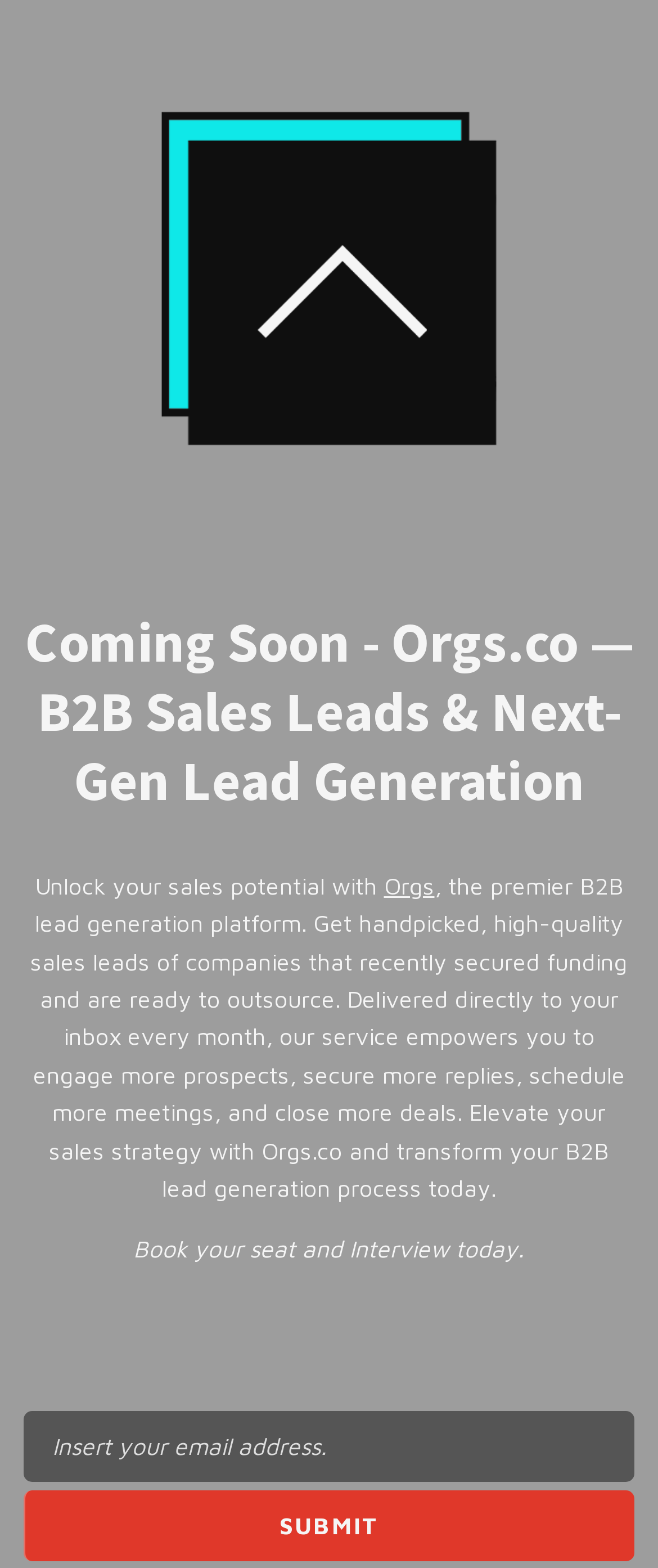Answer the question with a single word or phrase: 
What is the name of the B2B lead generation platform?

Orgs